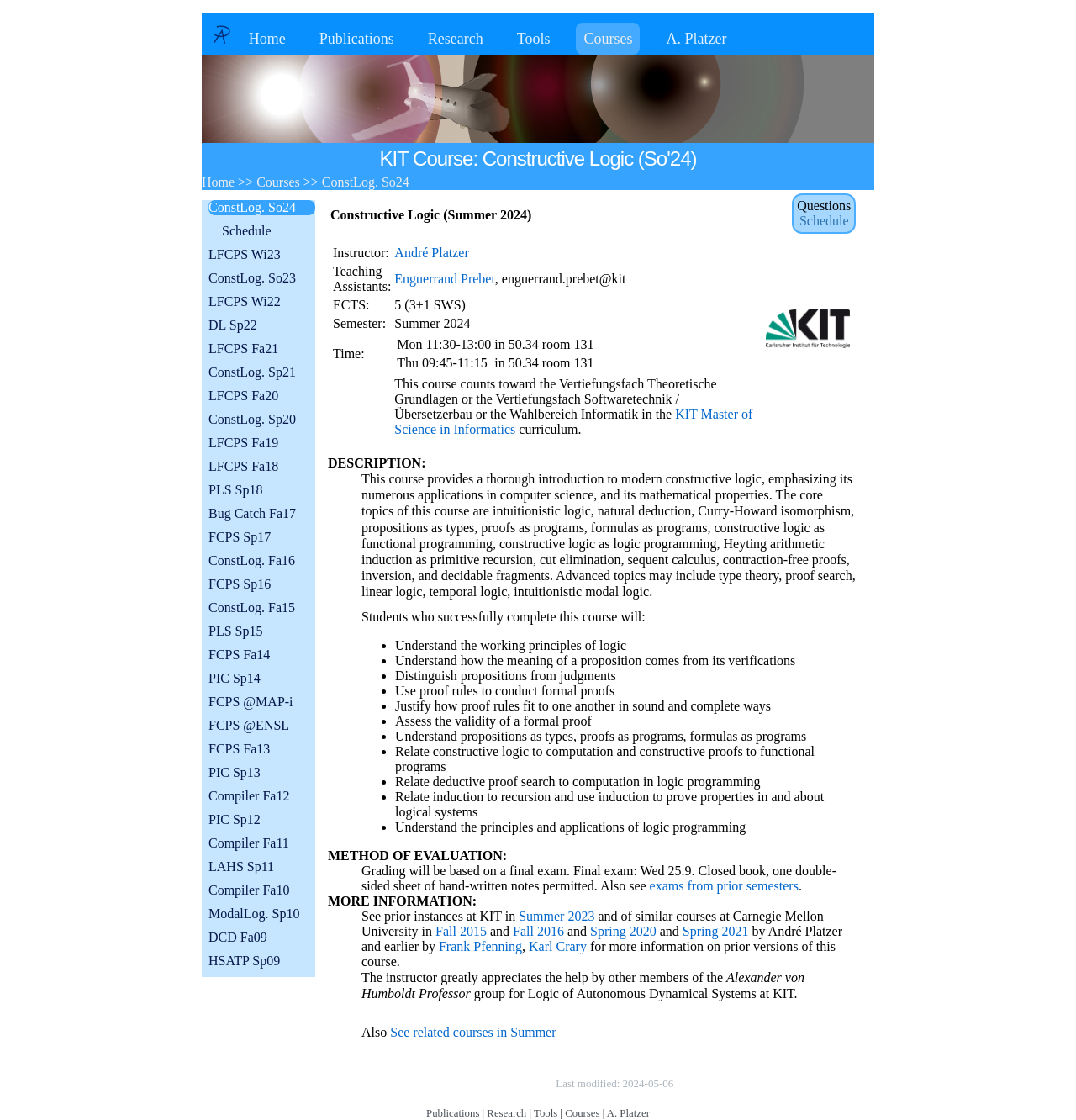What is the name of the instructor for the course Constructive Logic?
Please answer the question with a detailed response using the information from the screenshot.

The answer can be found in the table on the webpage, which provides details about the course. In the row for 'Instructor:', the value is 'André Platzer', which is a link to the instructor's page.